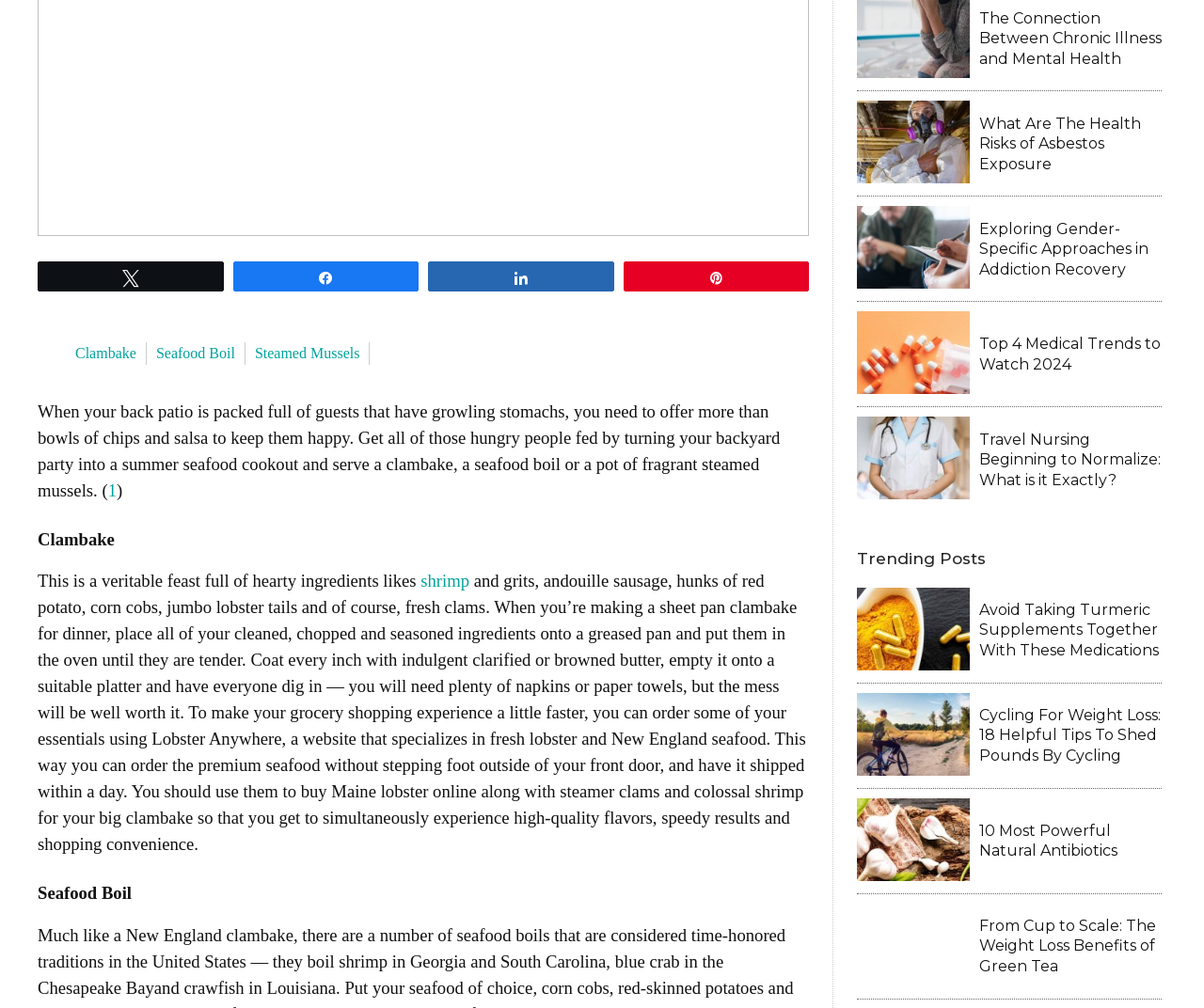Determine the bounding box coordinates of the UI element described by: "10 Most Powerful Natural Antibiotics".

[0.813, 0.815, 0.928, 0.853]